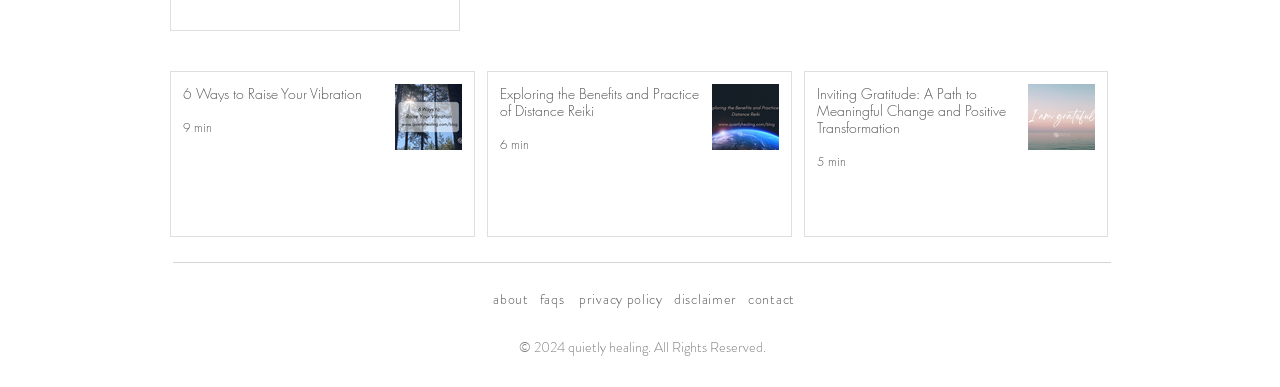Give a succinct answer to this question in a single word or phrase: 
What is the copyright year at the bottom of the page?

2024